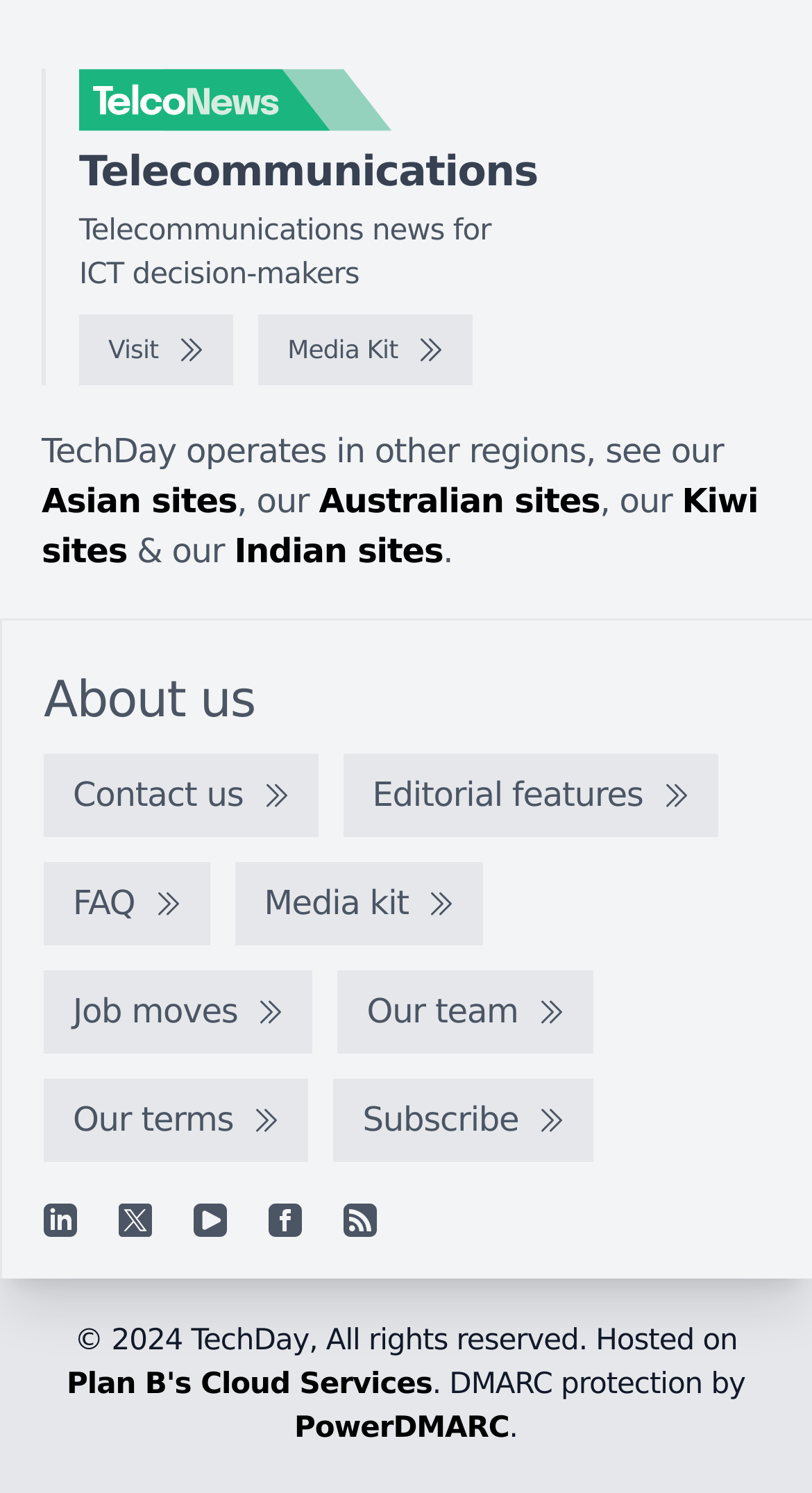What is the name of the logo?
Can you provide an in-depth and detailed response to the question?

The logo is located at the top left corner of the webpage, and it is an image with the text 'TelcoNews'.